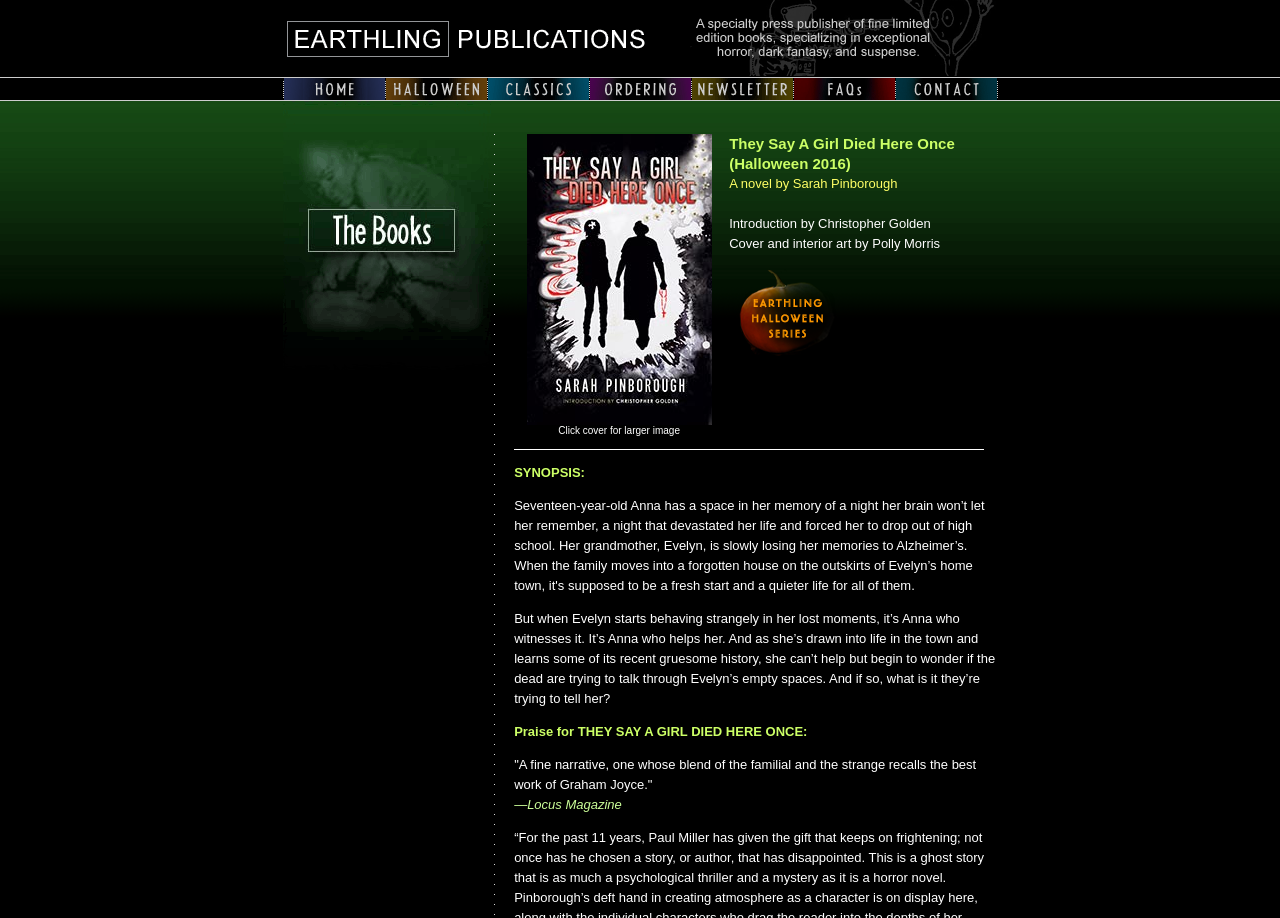Identify and provide the bounding box coordinates of the UI element described: "alt="Halloween series"". The coordinates should be formatted as [left, top, right, bottom], with each number being a float between 0 and 1.

[0.57, 0.377, 0.656, 0.393]